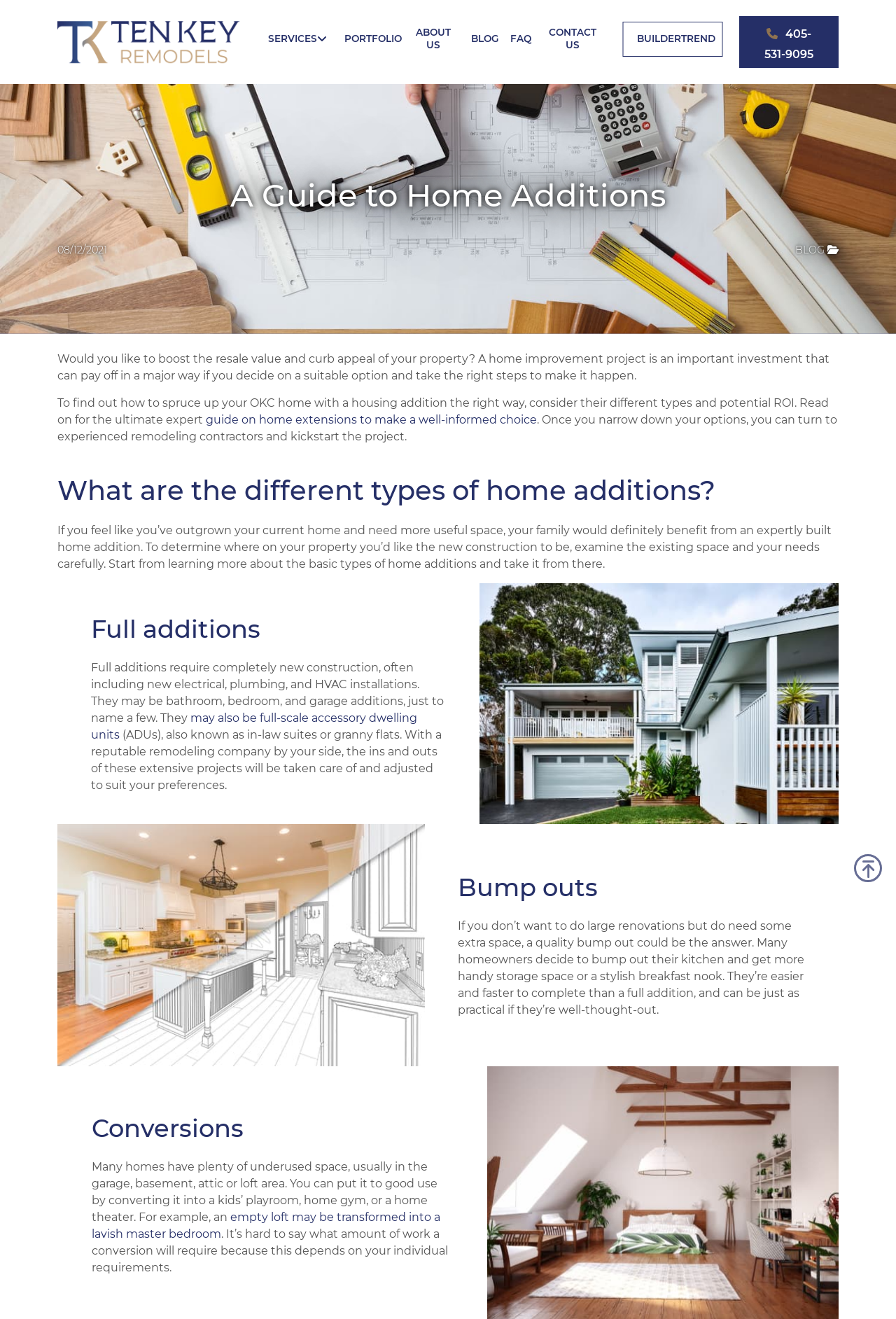Please identify the bounding box coordinates of the element I should click to complete this instruction: 'Call the phone number ' 405-531-9095''. The coordinates should be given as four float numbers between 0 and 1, like this: [left, top, right, bottom].

[0.825, 0.012, 0.936, 0.051]